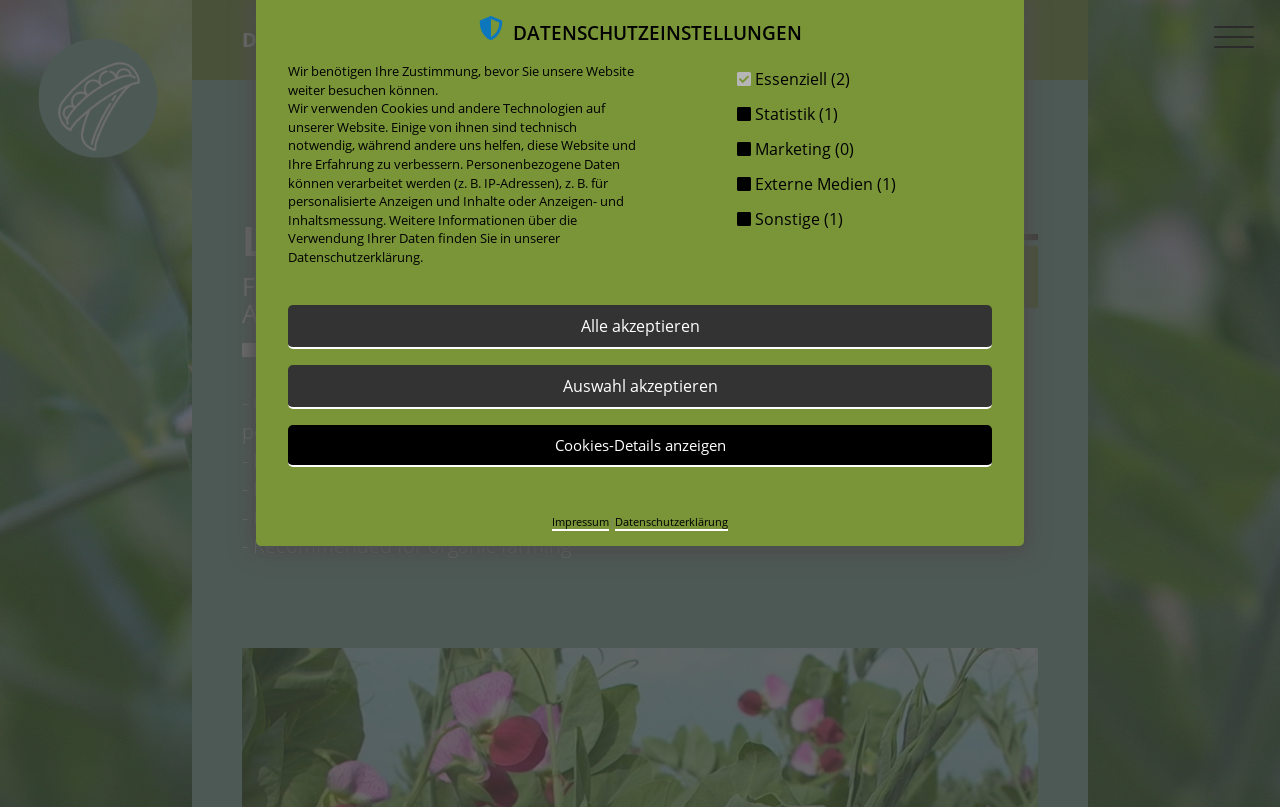Pinpoint the bounding box coordinates of the clickable area necessary to execute the following instruction: "View the image of the pea variety". The coordinates should be given as four float numbers between 0 and 1, namely [left, top, right, bottom].

[0.45, 0.043, 0.544, 0.184]